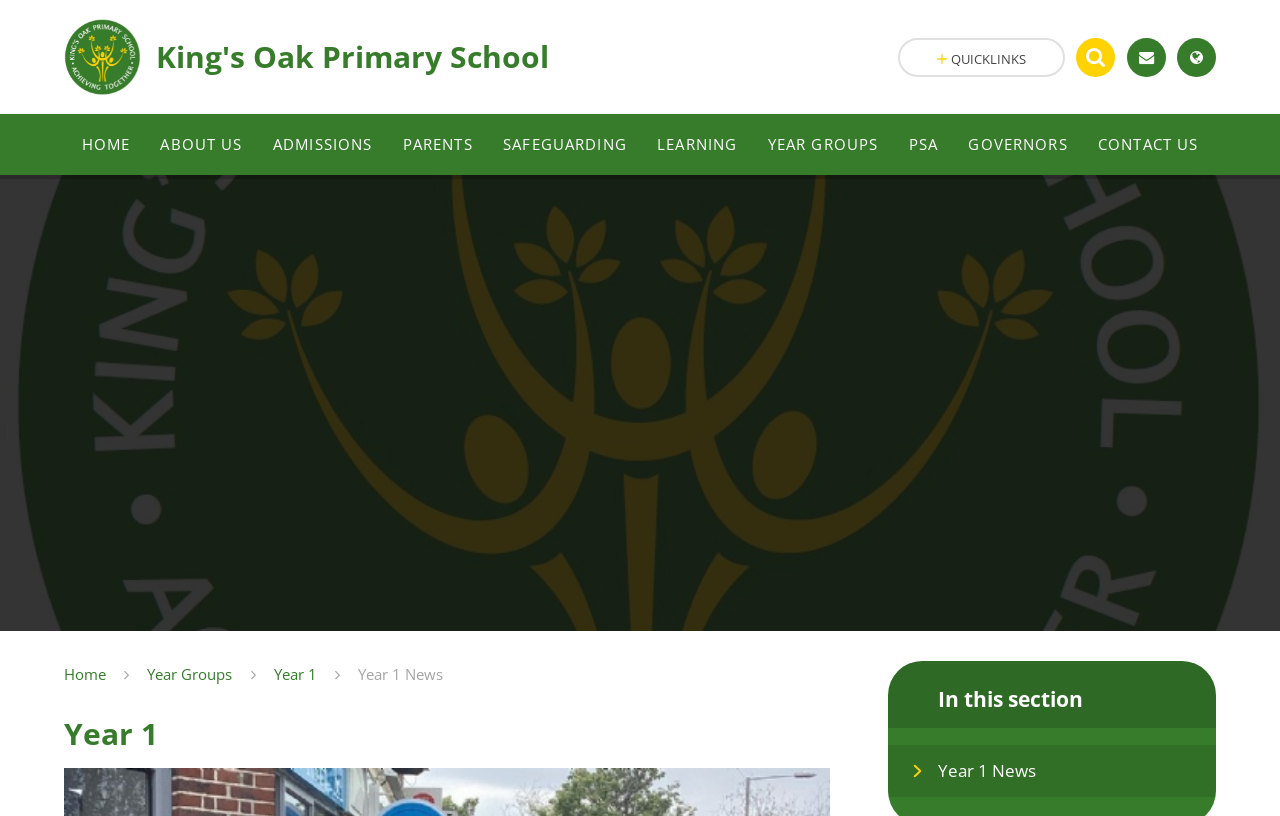Identify the bounding box coordinates for the region of the element that should be clicked to carry out the instruction: "visit the about us page". The bounding box coordinates should be four float numbers between 0 and 1, i.e., [left, top, right, bottom].

[0.114, 0.14, 0.201, 0.214]